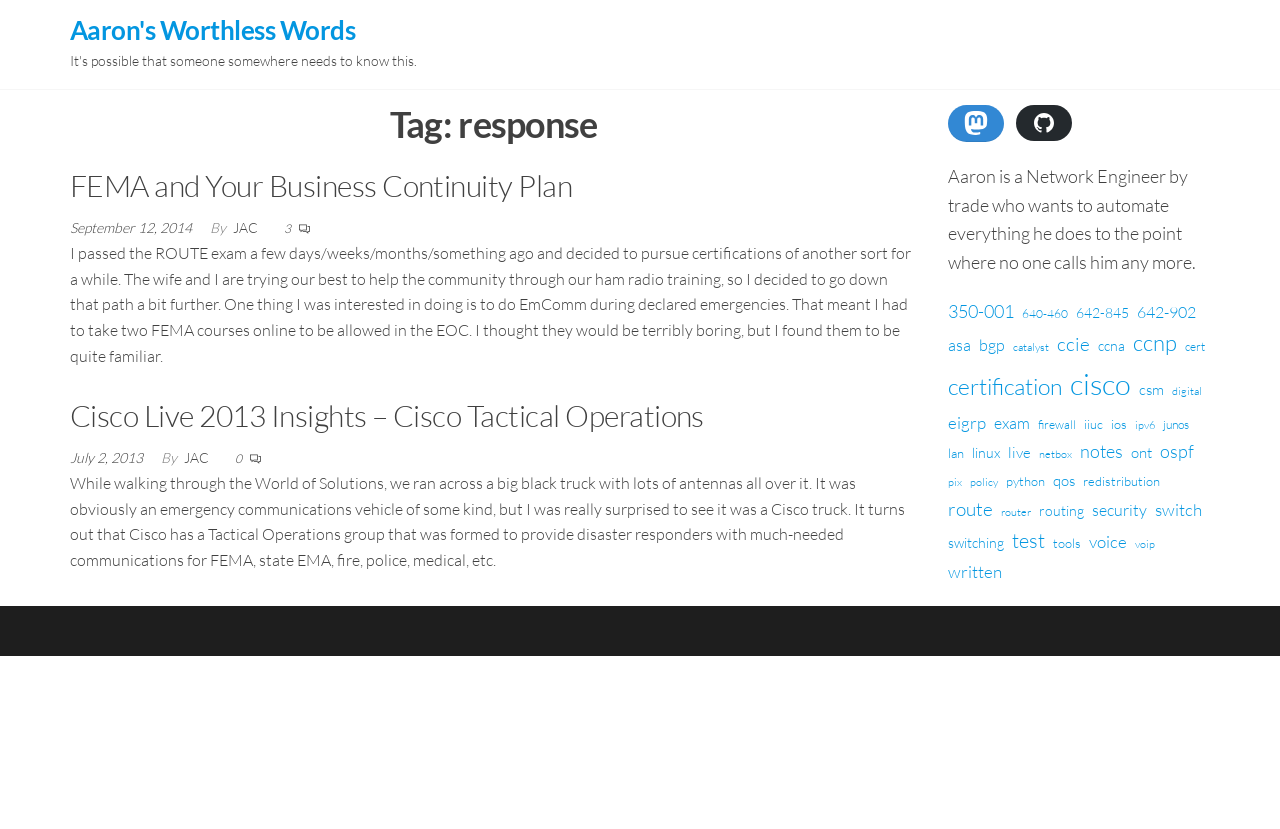Answer the question in a single word or phrase:
What is the topic of the second article?

Cisco Tactical Operations